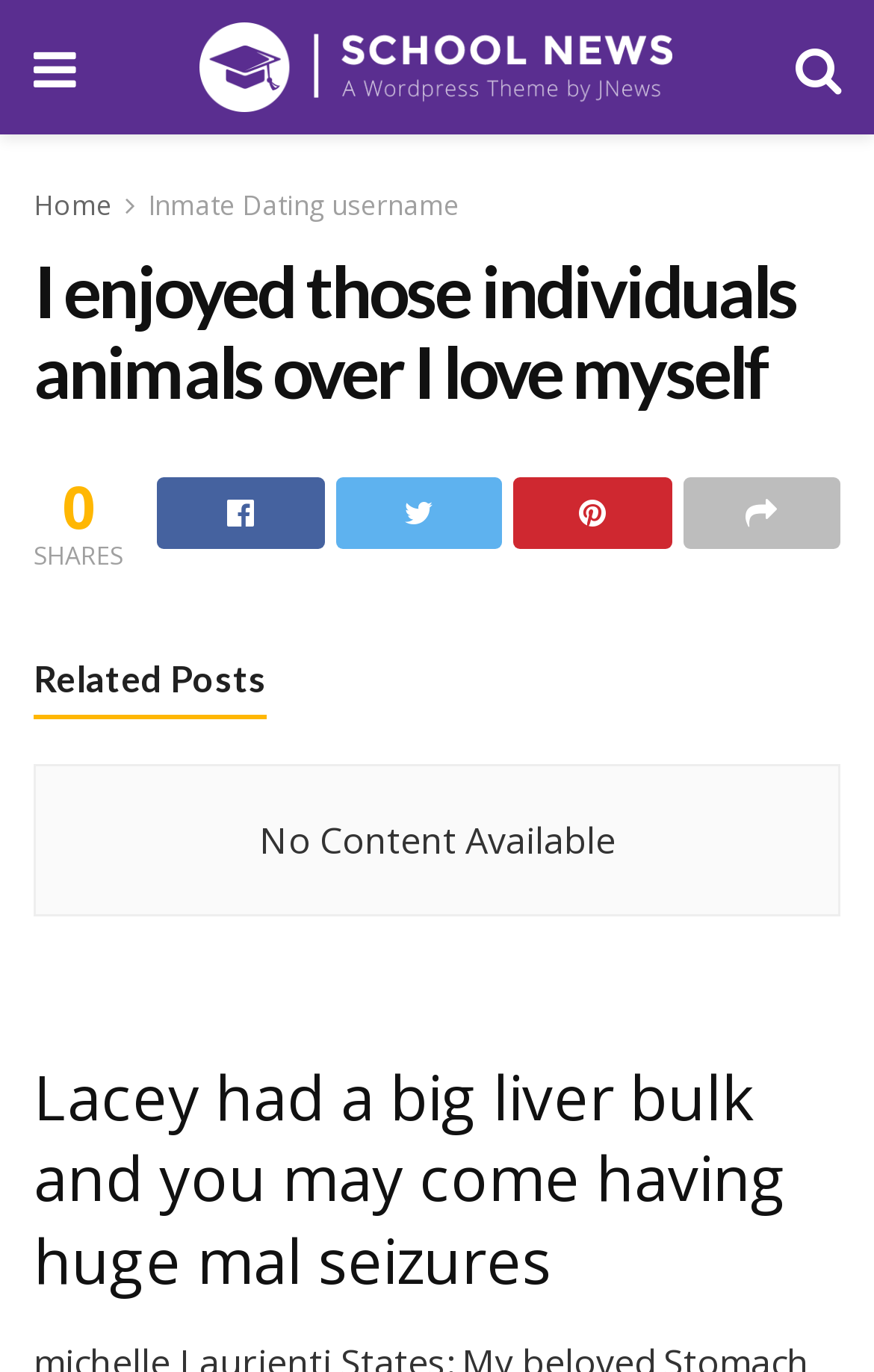Respond with a single word or short phrase to the following question: 
What is the name of the website?

goodschool